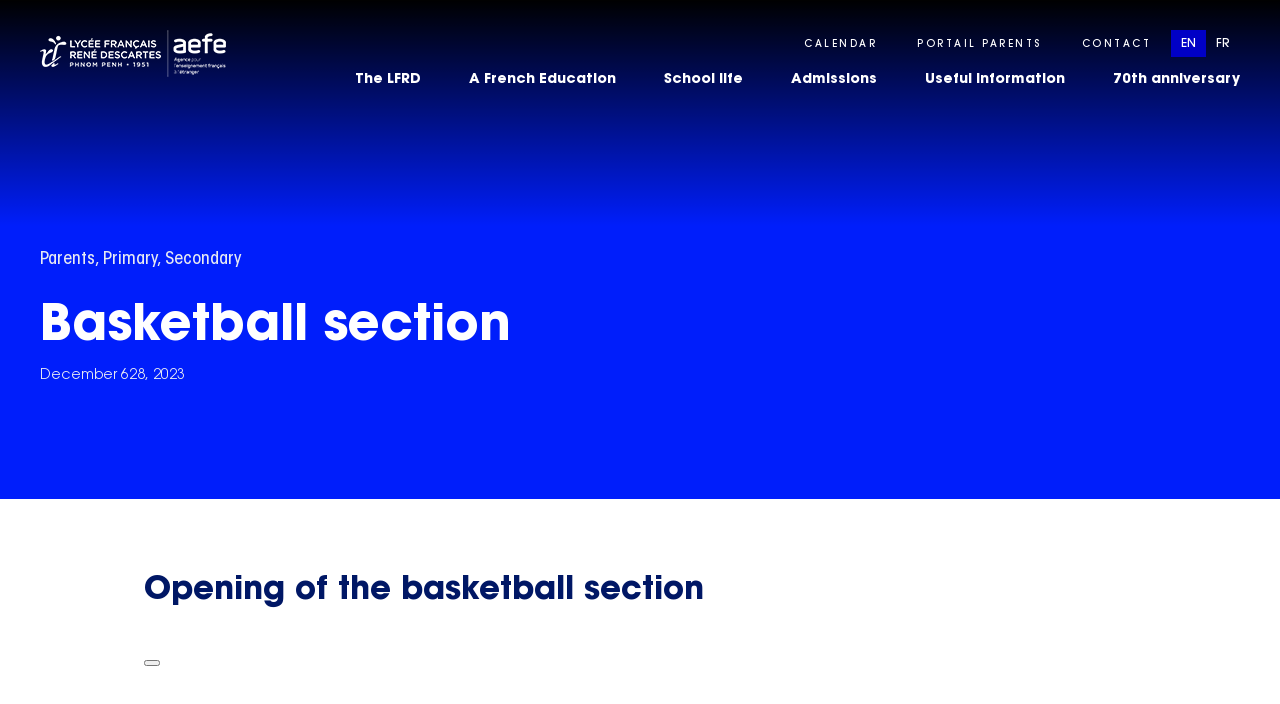Offer an extensive depiction of the webpage and its key elements.

The webpage is about the basketball section of Lycée Français René Descartes (LFRD). At the top left corner, there is a logo of LFRD, which is an image with a link to the school's homepage. 

Below the logo, there are two navigation menus. The secondary menu is located at the top center of the page, containing links to "CALENDAR", "PORTAIL PARENTS", "CONTACT", and language options "EN" and "FR". The main menu is located below the secondary menu, stretching across the page, and includes links to "The LFRD", "A French Education", "School life", "Admissions", "Useful Information", and "70th anniversary", each with a dropdown menu.

The main content of the page is divided into sections. The first section has a heading that reads "Parents, Primary, Secondary Basketball section December 628, 2023", with links to "Parents", "Primary", and "Secondary" below it. The section also includes a static text "Basketball section" and a date "December 628, 2023".

The main content area also features a prominent heading "Opening of the basketball section" at the bottom center of the page, with a button below it.